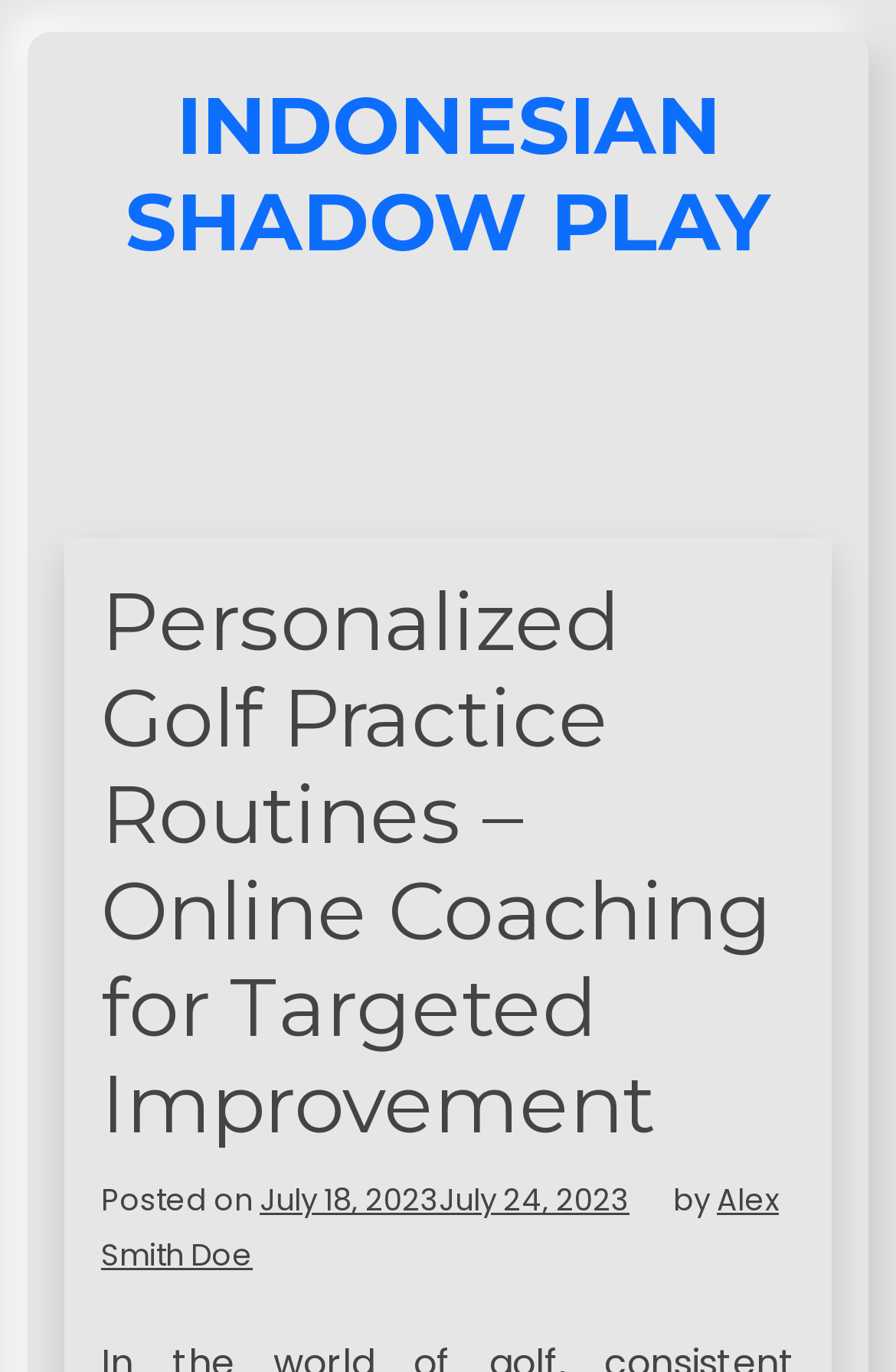What is the topic of the latest article?
Using the image as a reference, deliver a detailed and thorough answer to the question.

I found the topic of the latest article by looking at the heading 'Personalized Golf Practice Routines – Online Coaching for Targeted Improvement' which indicates the topic of the article.